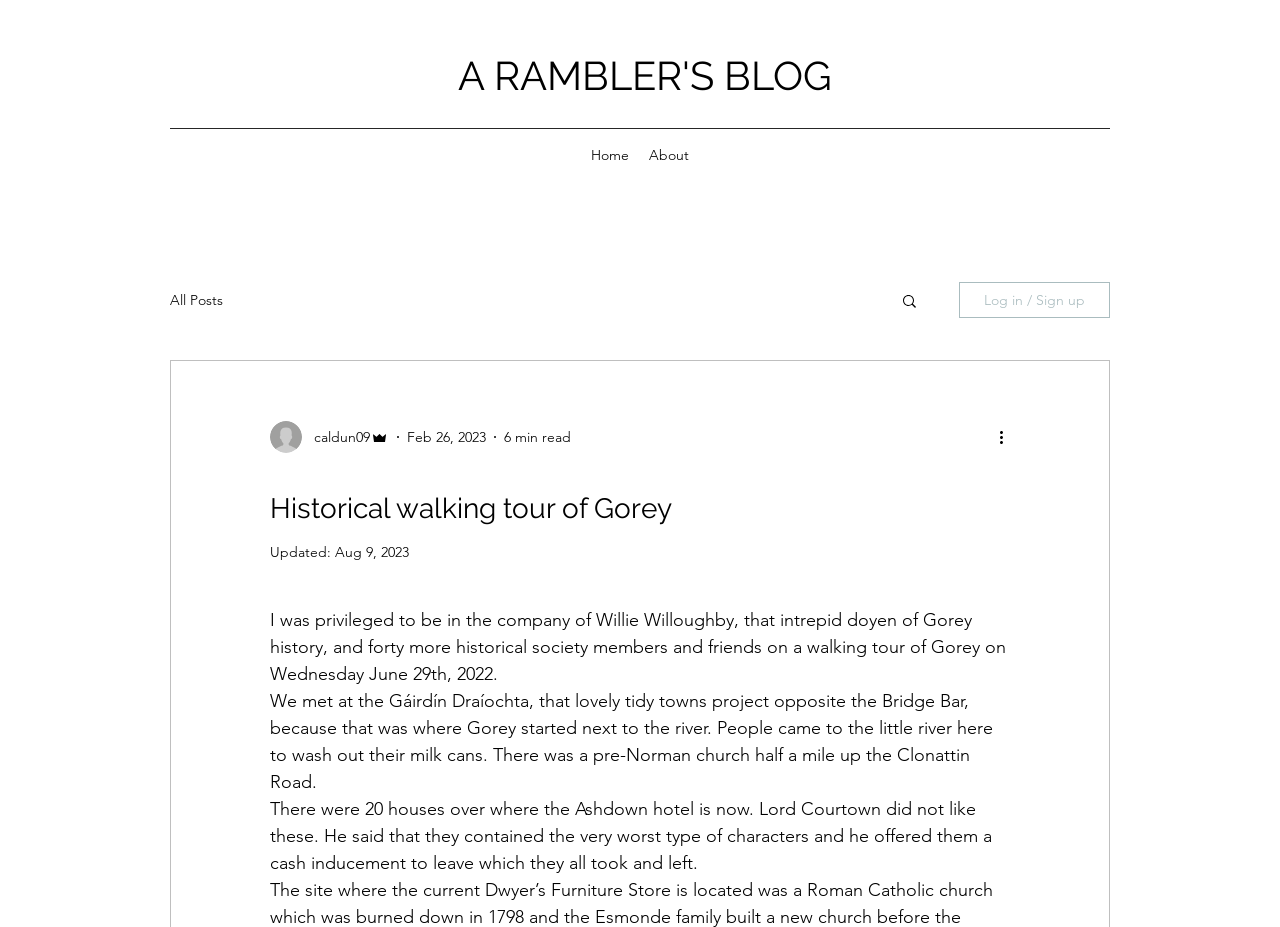What is the author's role?
Could you answer the question in a detailed manner, providing as much information as possible?

The author's role can be found in the section with the writer's picture, where it is listed as 'Admin' with a bounding box of [0.289, 0.461, 0.304, 0.482].